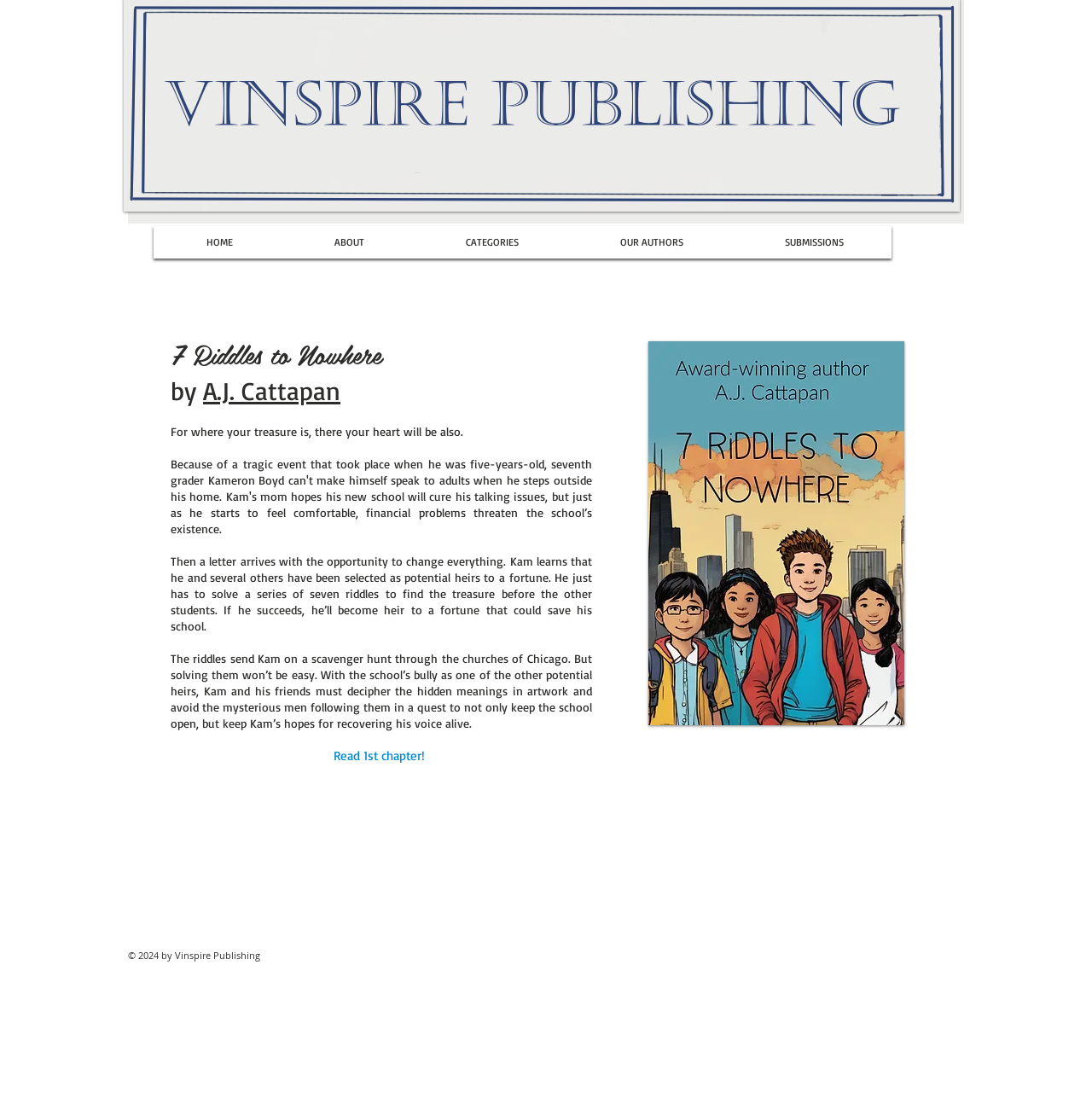Identify the bounding box for the UI element described as: "ABOUT". Ensure the coordinates are four float numbers between 0 and 1, formatted as [left, top, right, bottom].

[0.262, 0.196, 0.378, 0.241]